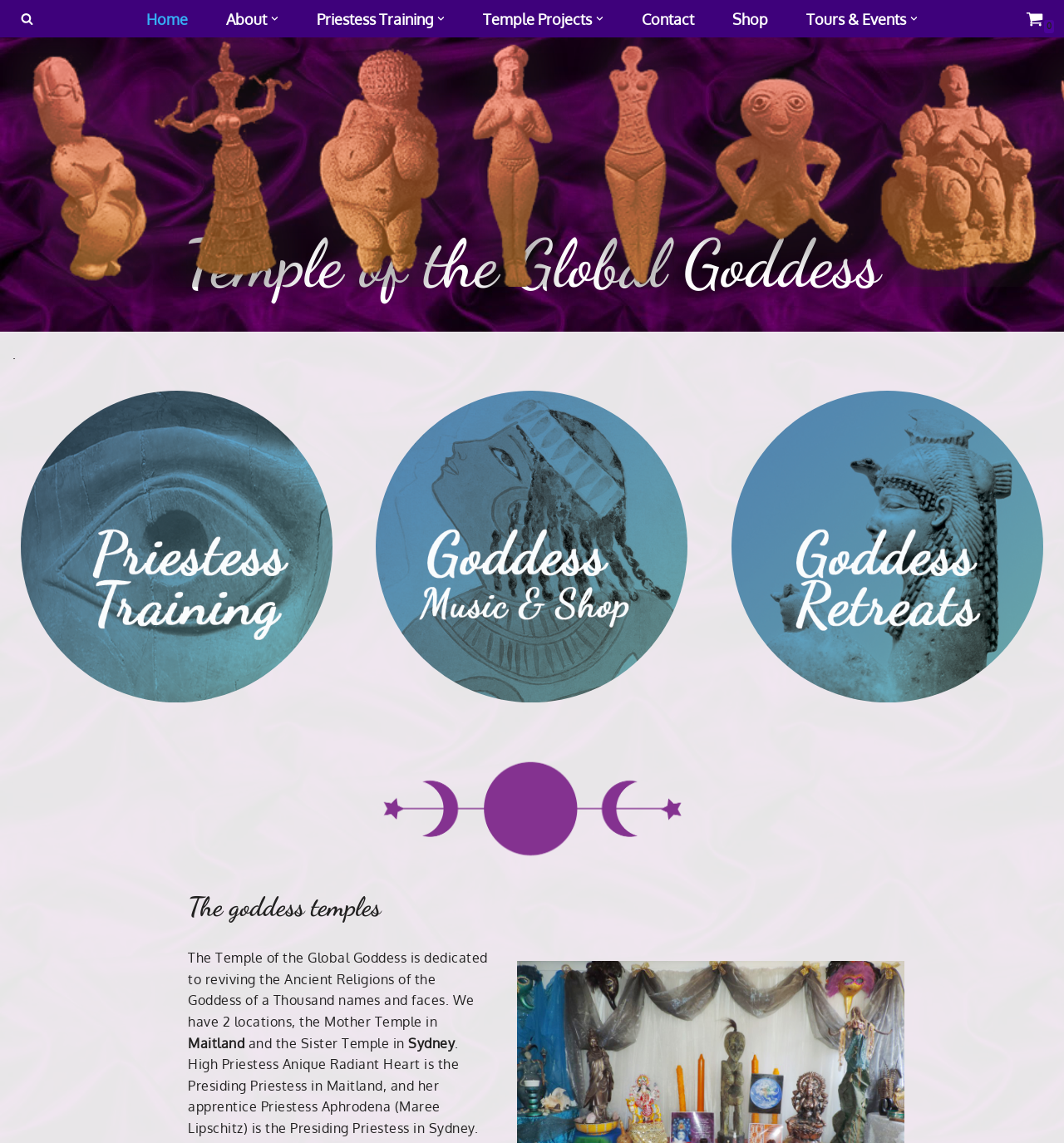Determine the bounding box of the UI element mentioned here: "alt="godess music and shop"". The coordinates must be in the format [left, top, right, bottom] with values ranging from 0 to 1.

[0.354, 0.597, 0.646, 0.612]